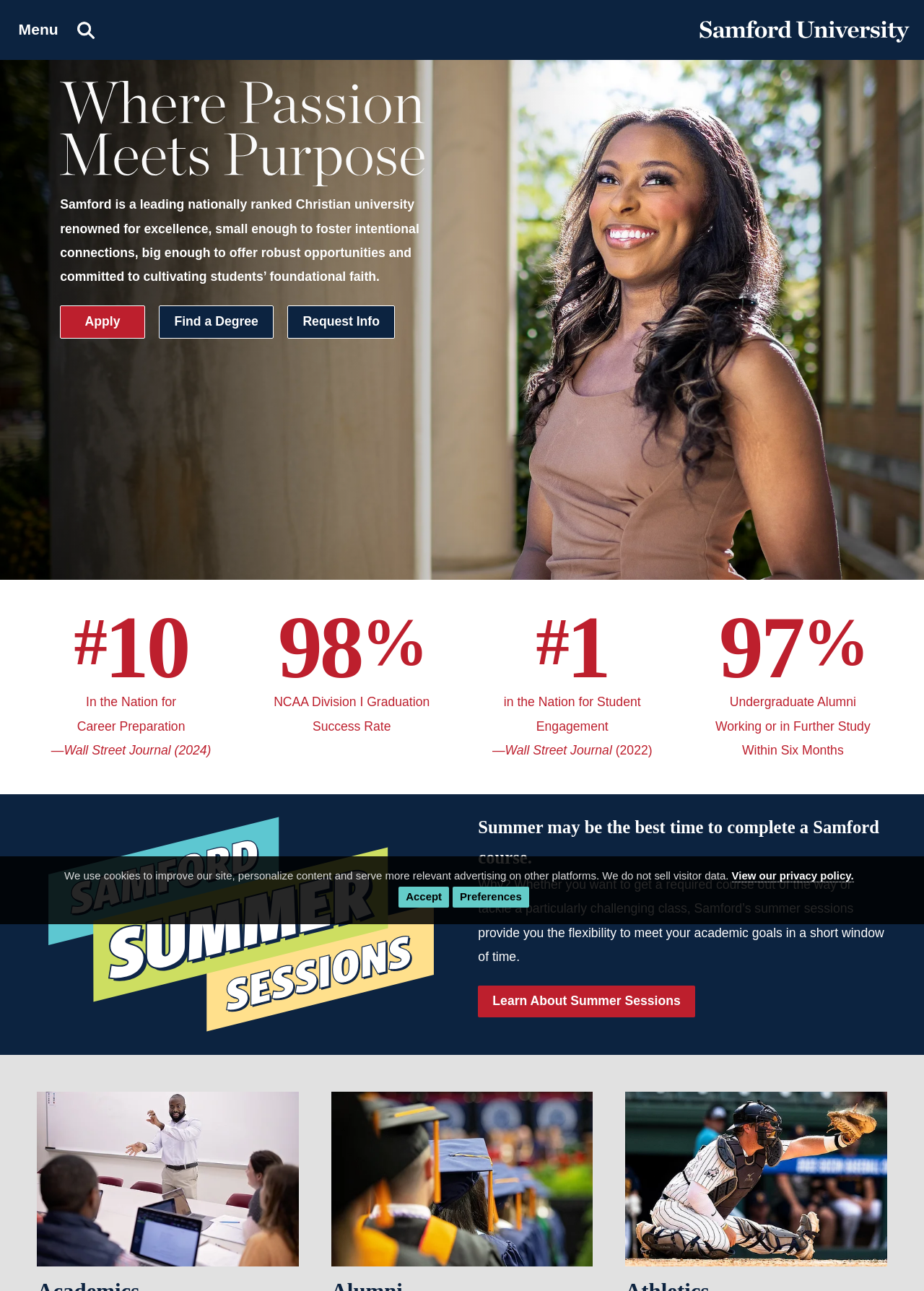Offer a detailed account of what is visible on the webpage.

The webpage is about Samford University, a top-ranked private university in Alabama. At the top, there is a navigation menu with links to the homepage, menu, and search function, accompanied by a search icon. Below this, there is a large image of a female student in a library portico, taking up most of the width of the page.

To the right of the image, there are several elements stacked vertically. First, there is a logo with the text "Where Passion Meets Purpose" and "Samford is a leading nationally ranked Christian university..." below it. Underneath, there are three links: "Apply", "Find a Degree", and "Request Info". 

Further down, there are several statistics and rankings displayed, including "10 In the Nation for Career Preparation" and "98% NCAA Division I Graduation Success Rate", along with the sources of these rankings. 

Below these statistics, there are three images: one promoting Samford Summer Sessions, another showing a professor interacting with students, and a third depicting graduates at commencement. 

To the right of these images, there is a blockquote with text about the benefits of taking summer courses at Samford, accompanied by a link to learn more. 

At the bottom of the page, there is a notice about the use of cookies, with links to view the privacy policy and to accept or customize preferences.